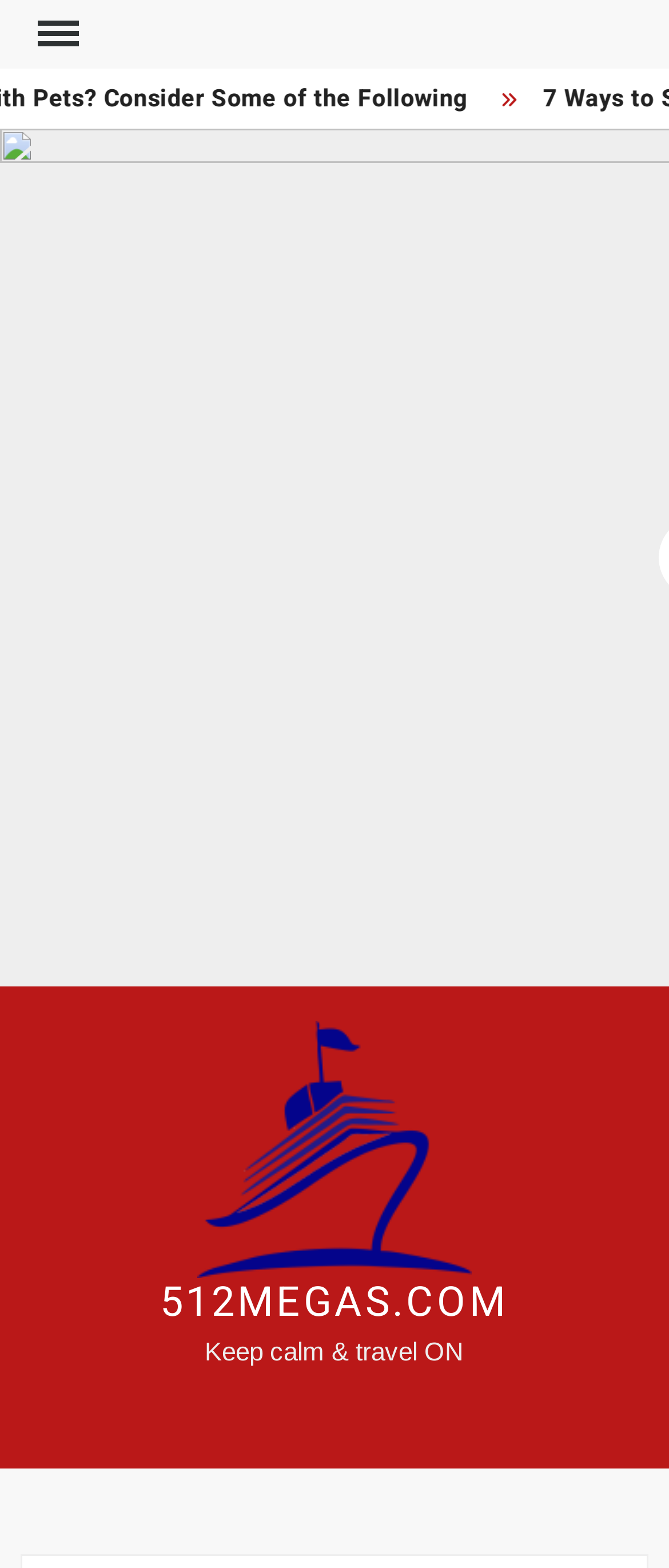Provide the bounding box coordinates for the UI element that is described as: "parent_node: 512MEGAS.COM".

[0.124, 0.651, 0.876, 0.815]